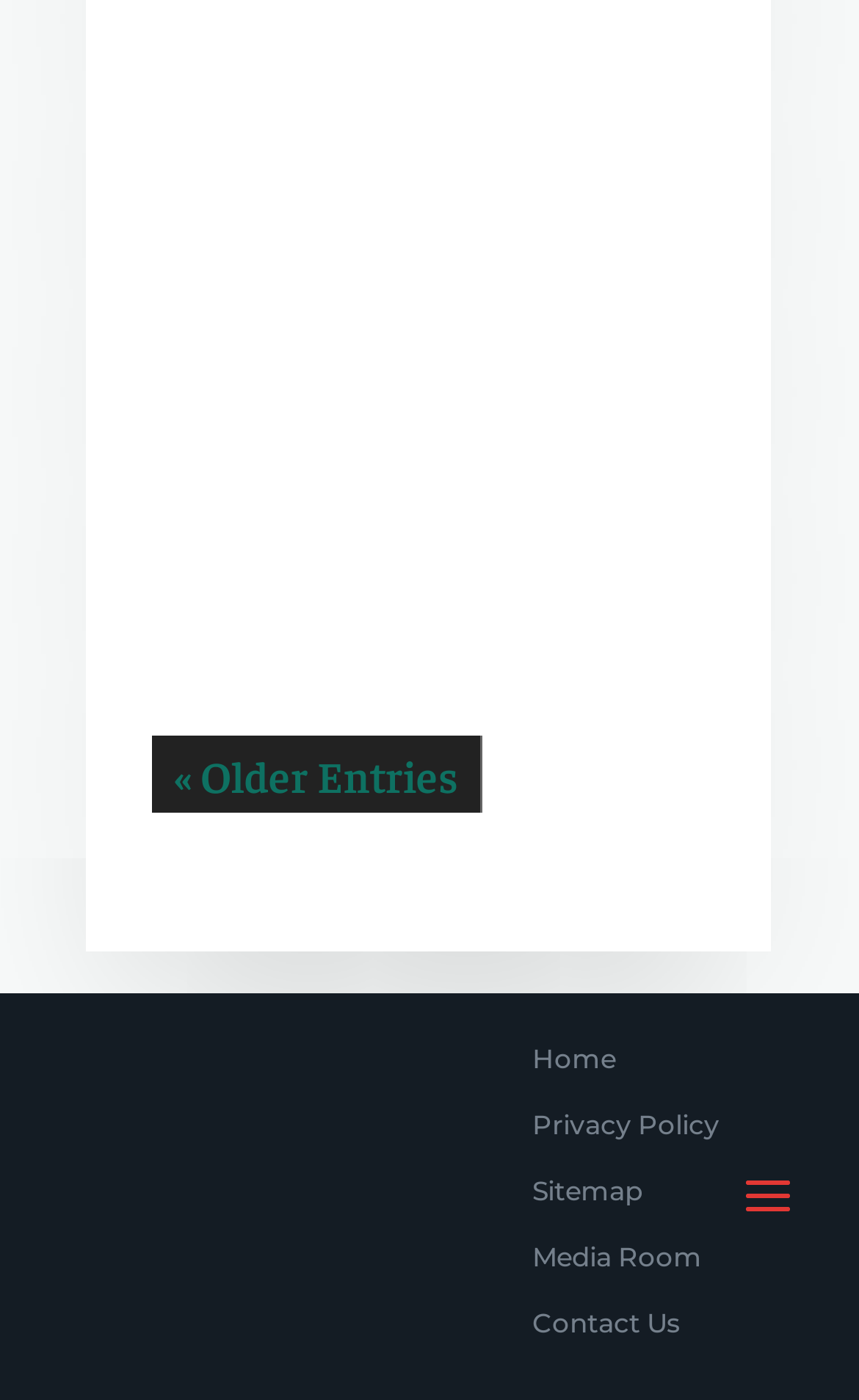What is the date of the post?
Based on the image, answer the question with as much detail as possible.

The date of the post can be found above the main content, where it is written as 'Jan 31, 2024'.